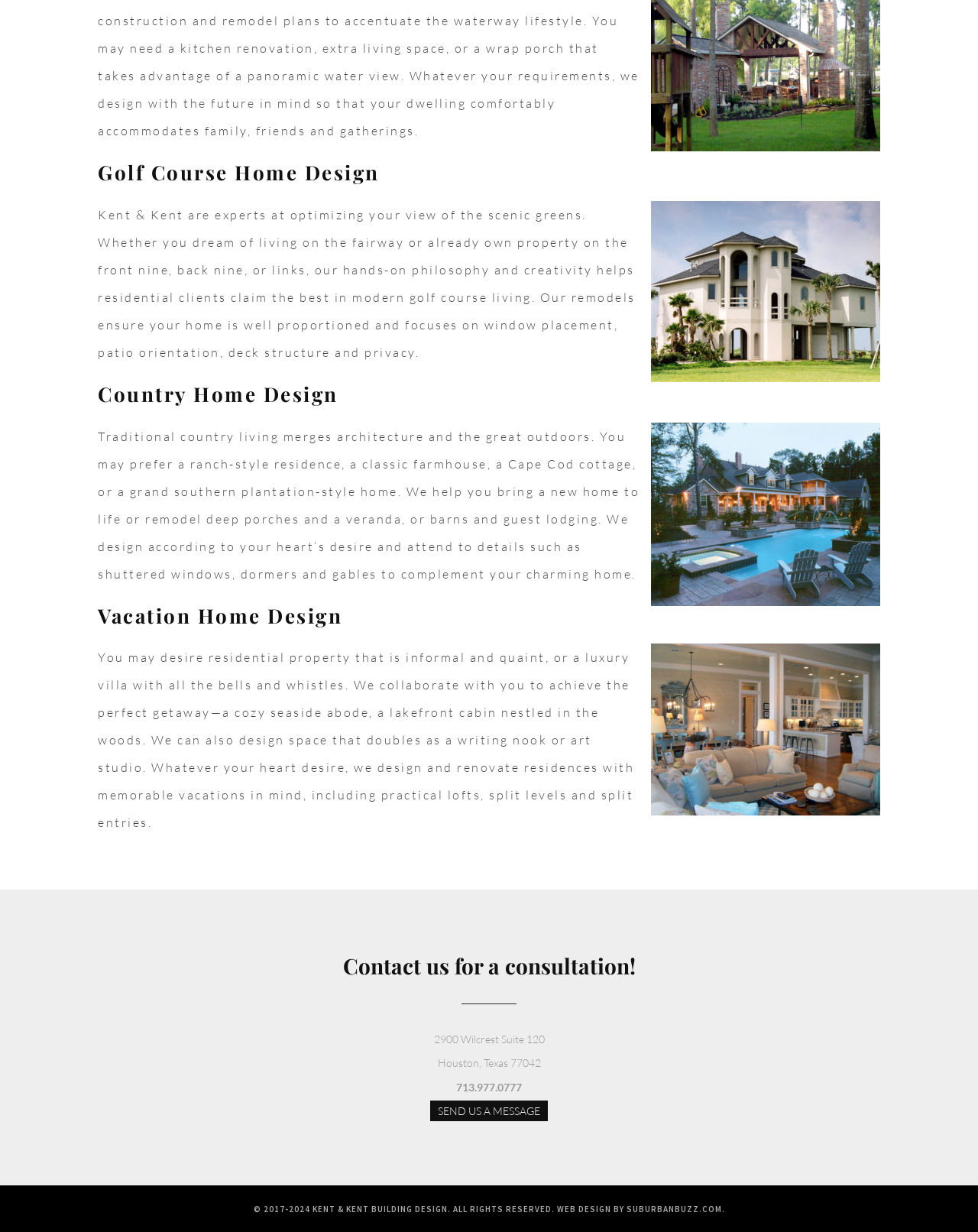Where is Kent & Kent located?
Use the screenshot to answer the question with a single word or phrase.

Houston, Texas